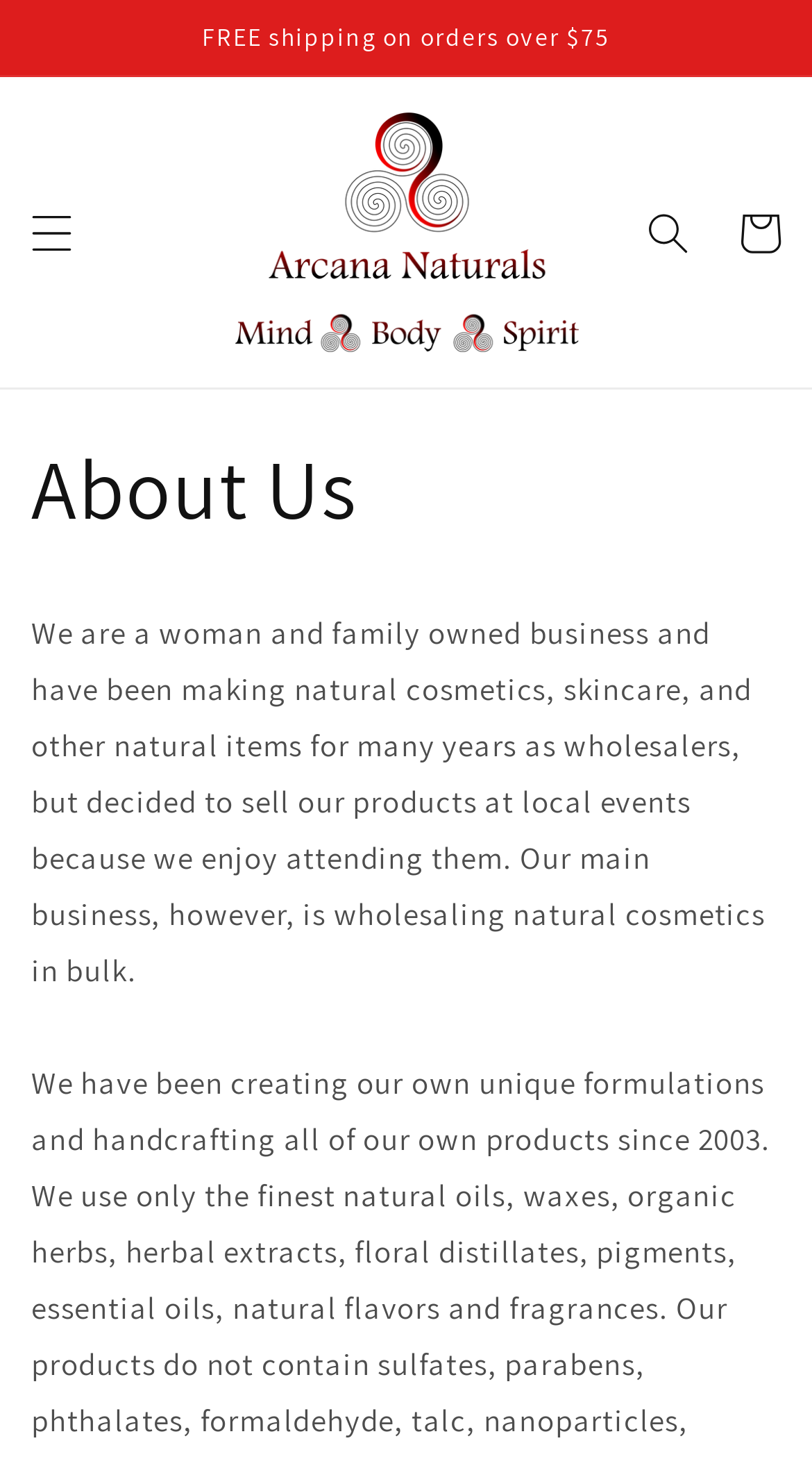Locate the UI element that matches the description aria-label="Search" in the webpage screenshot. Return the bounding box coordinates in the format (top-left x, top-left y, bottom-right x, bottom-right y), with values ranging from 0 to 1.

[0.767, 0.128, 0.879, 0.191]